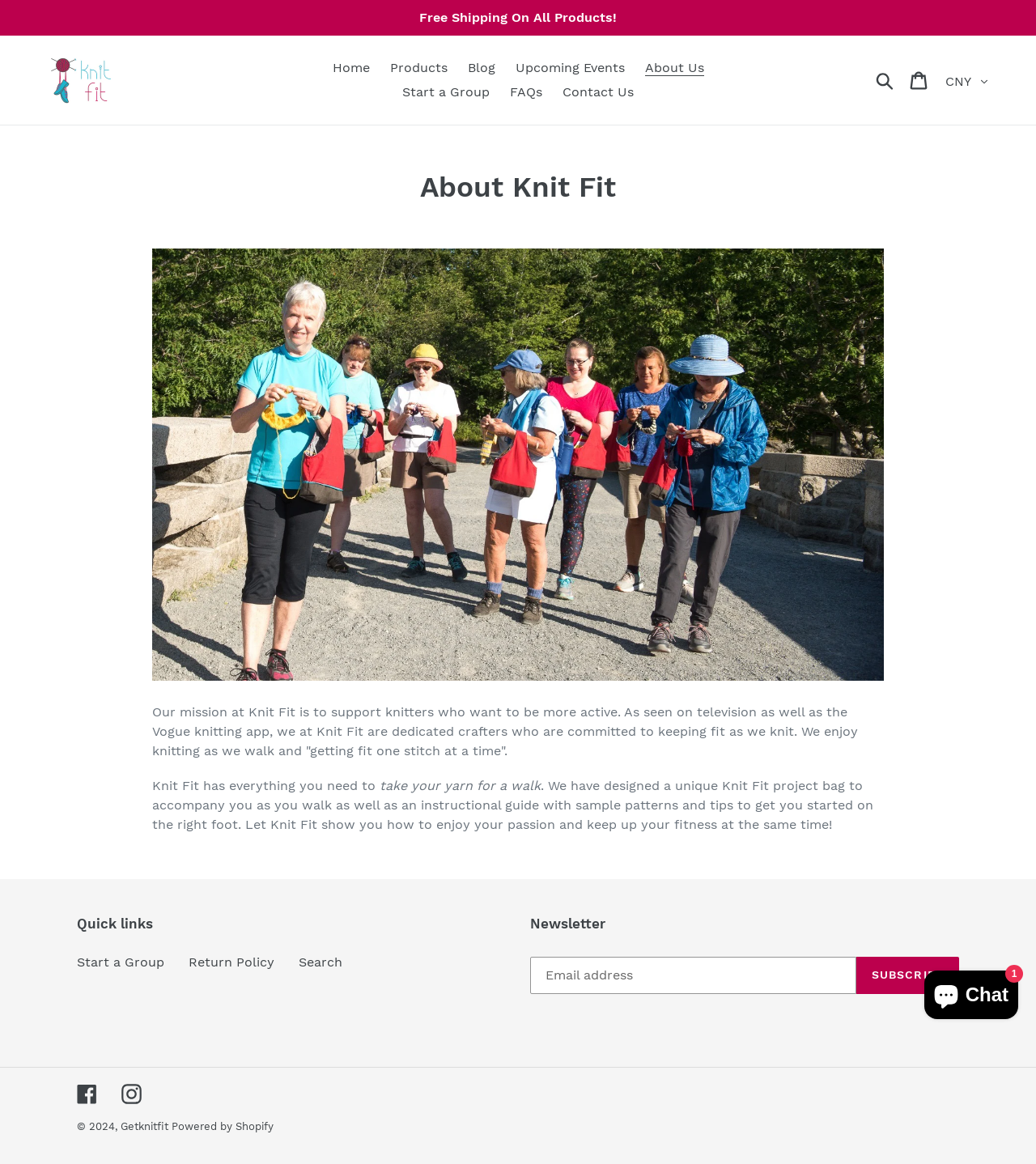How many links are there in the 'Quick links' section?
Please use the image to provide a one-word or short phrase answer.

3